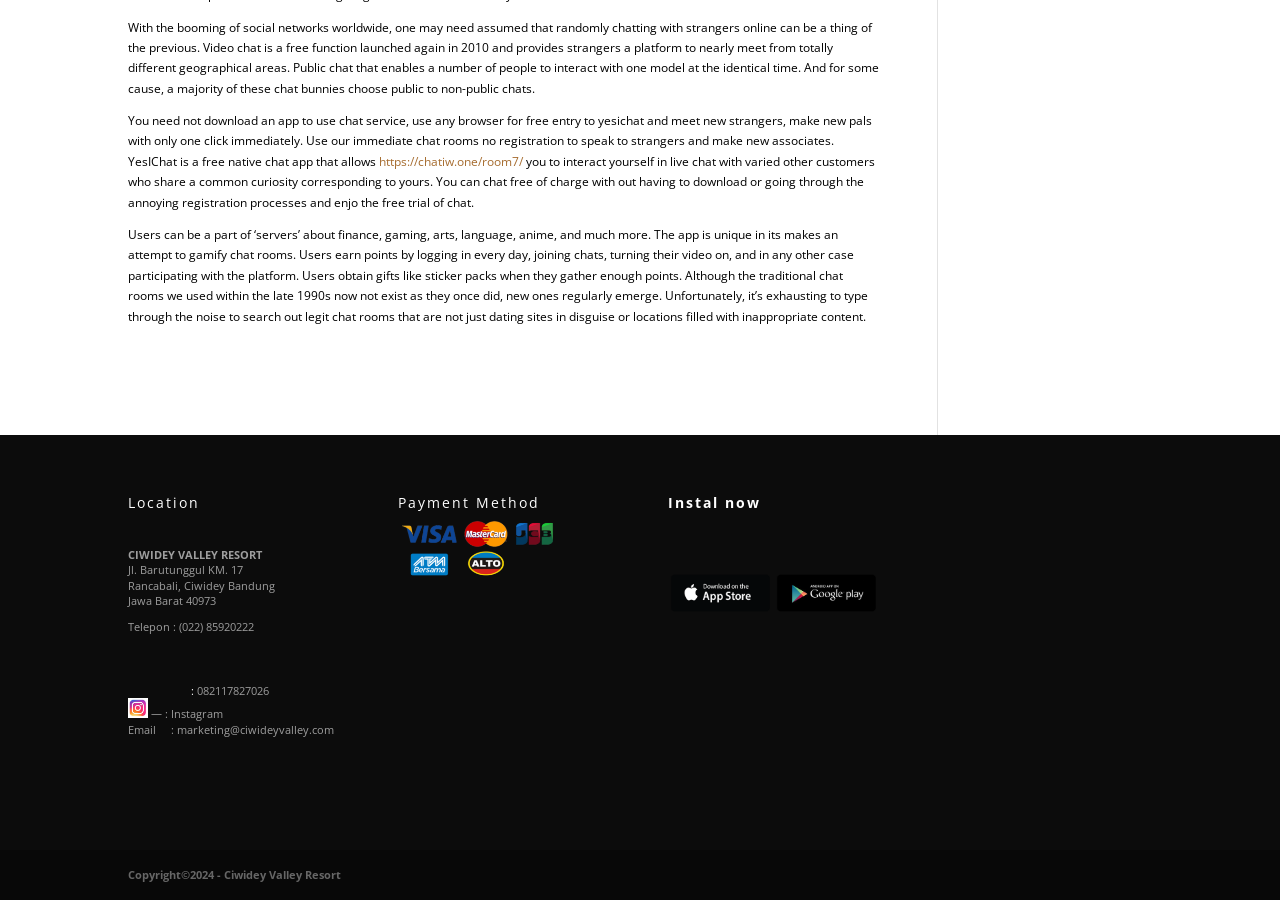How can users contact Ciwidey Valley Resort?
Look at the image and provide a short answer using one word or a phrase.

Phone and email